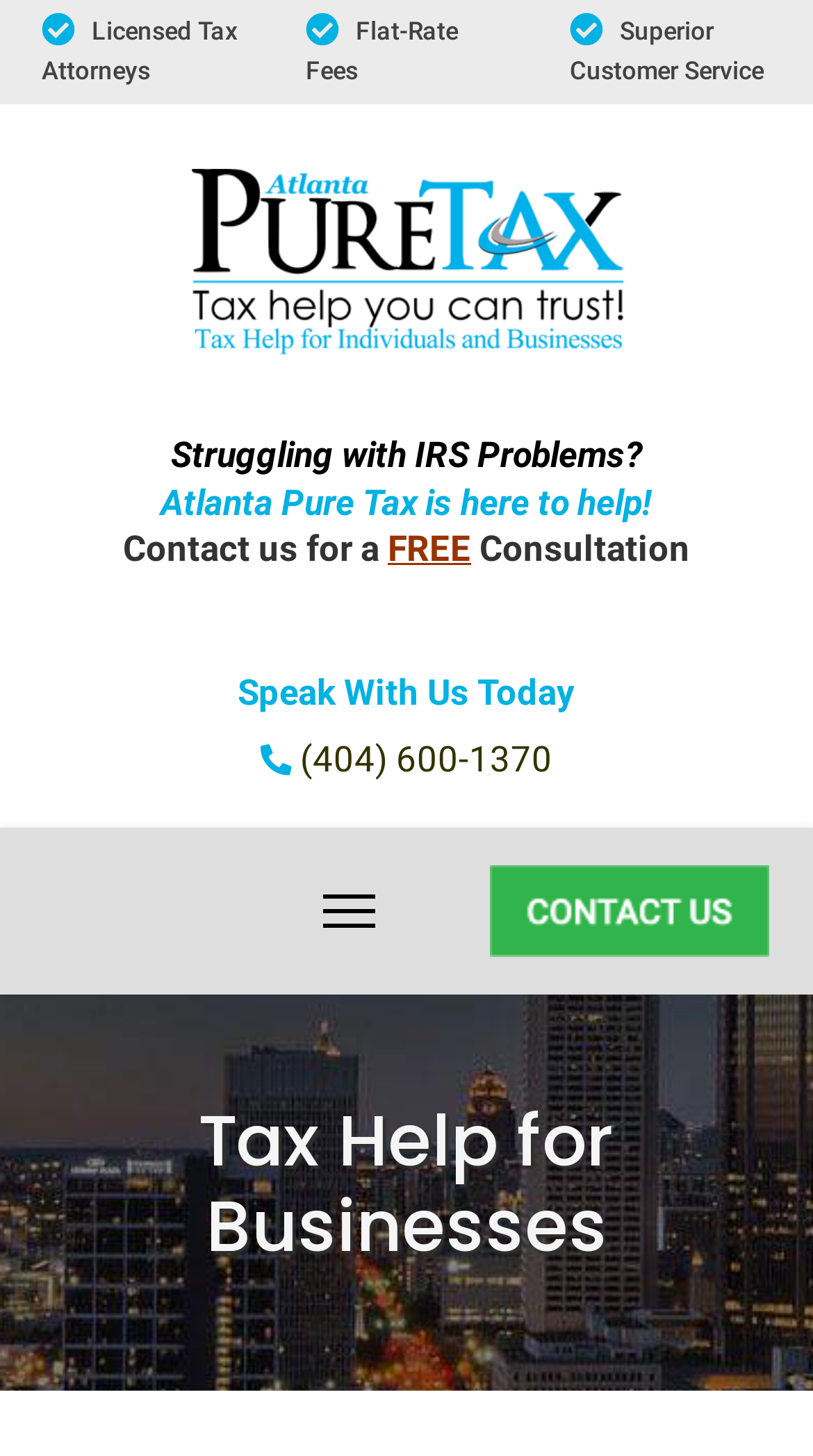Can you extract the headline from the webpage for me?

Tax Help for Businesses